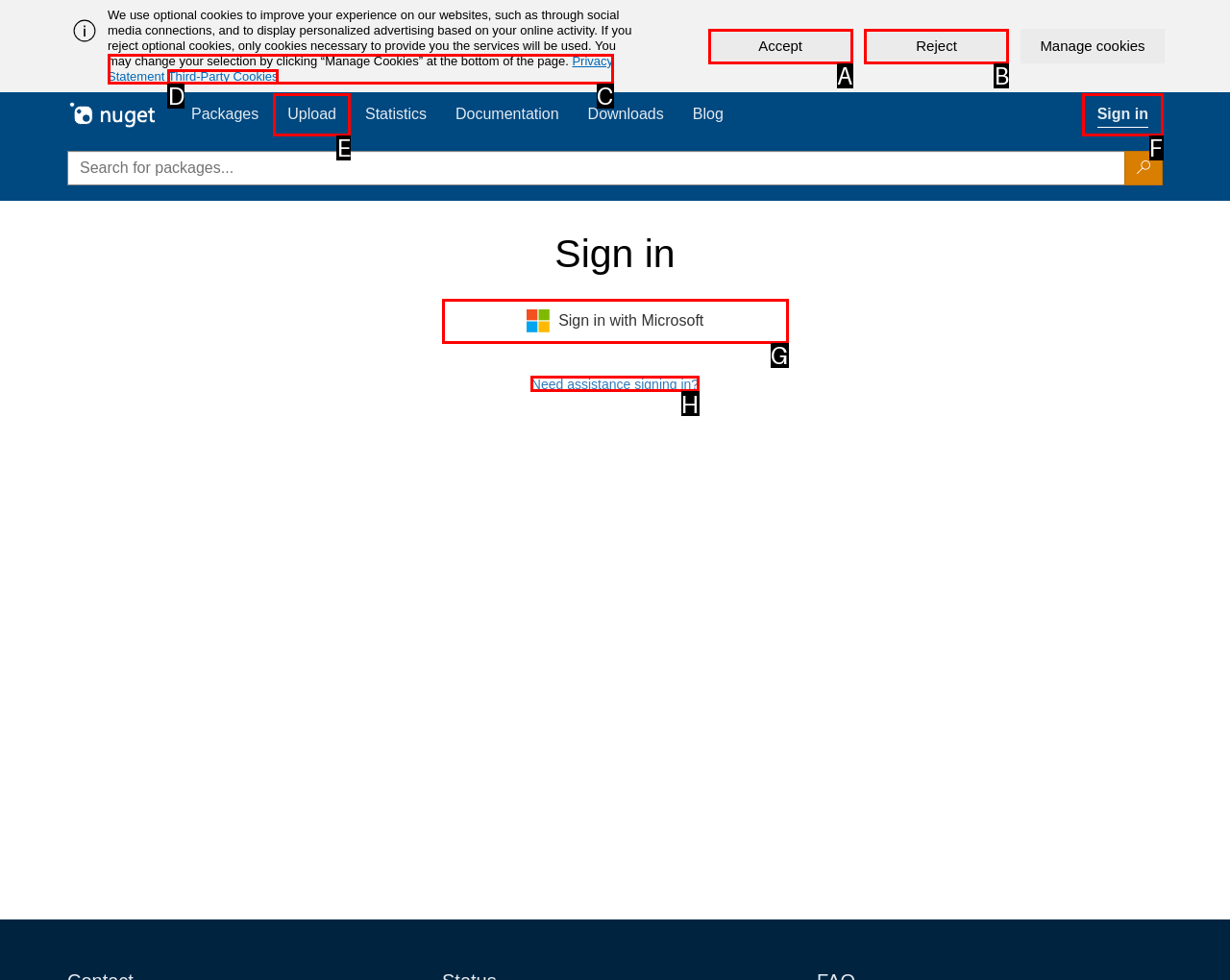Identify the letter of the UI element that corresponds to: Upload
Respond with the letter of the option directly.

E